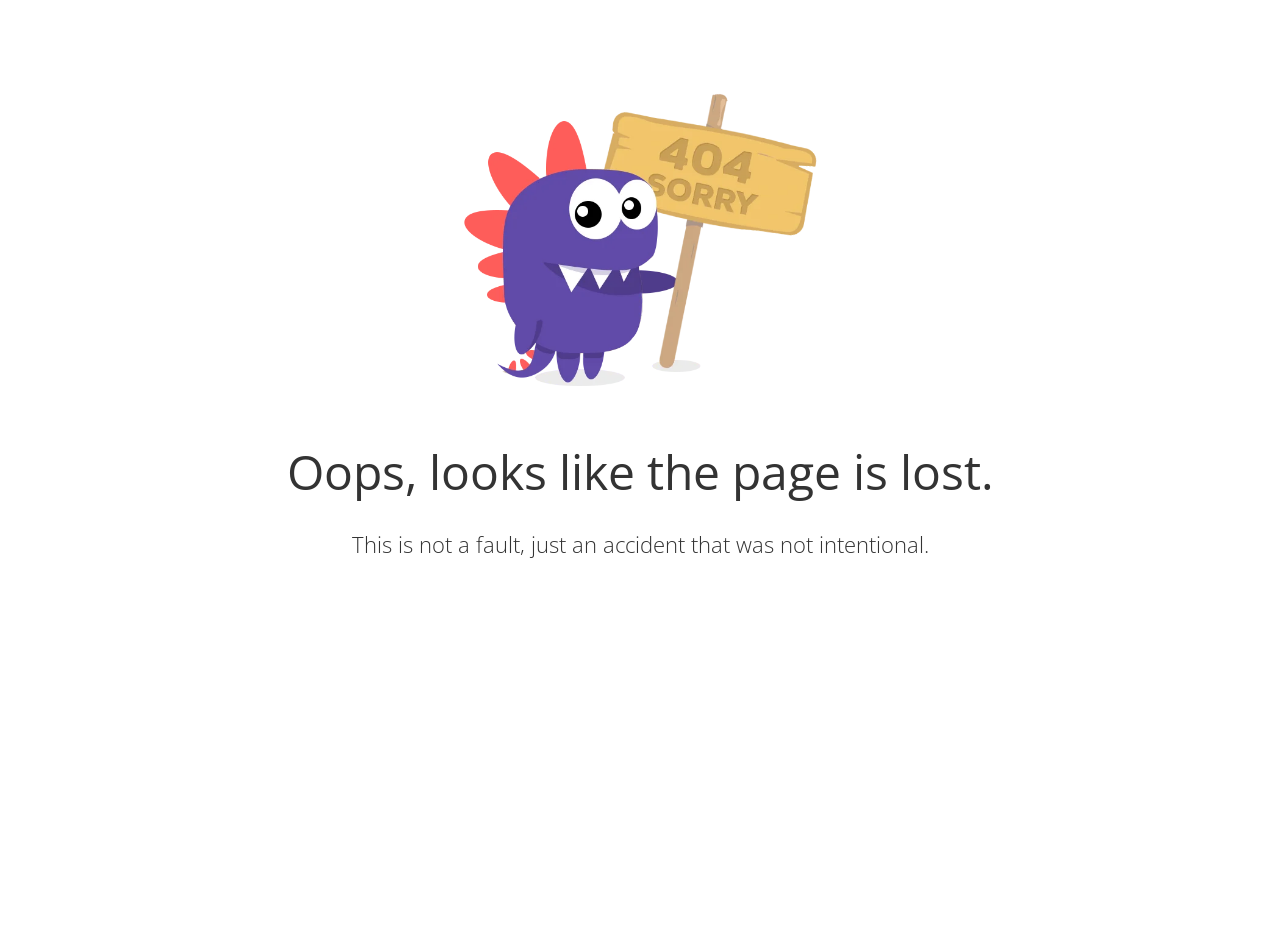Identify and provide the main heading of the webpage.

Oops, looks like the page is lost.